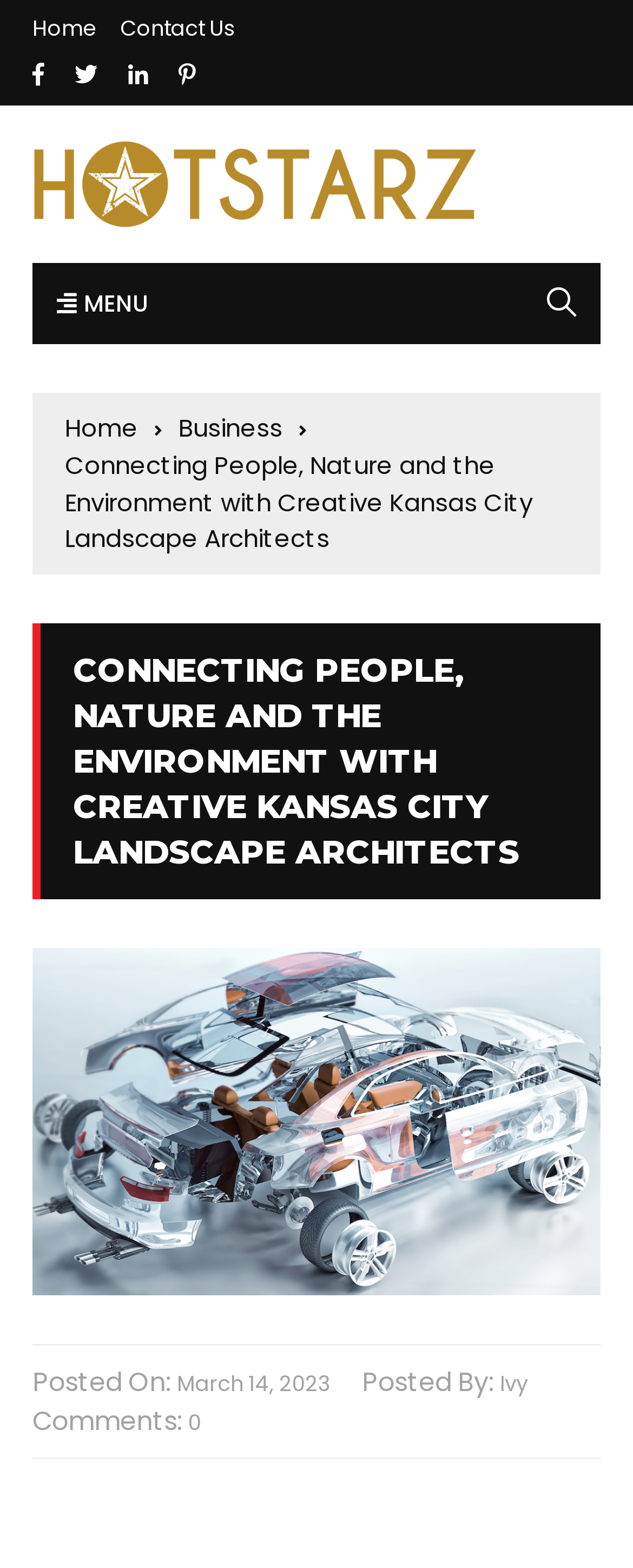Kindly determine the bounding box coordinates for the clickable area to achieve the given instruction: "Read the article about Connecting People, Nature and the Environment with Creative Kansas City Landscape Architects".

[0.051, 0.398, 0.949, 0.574]